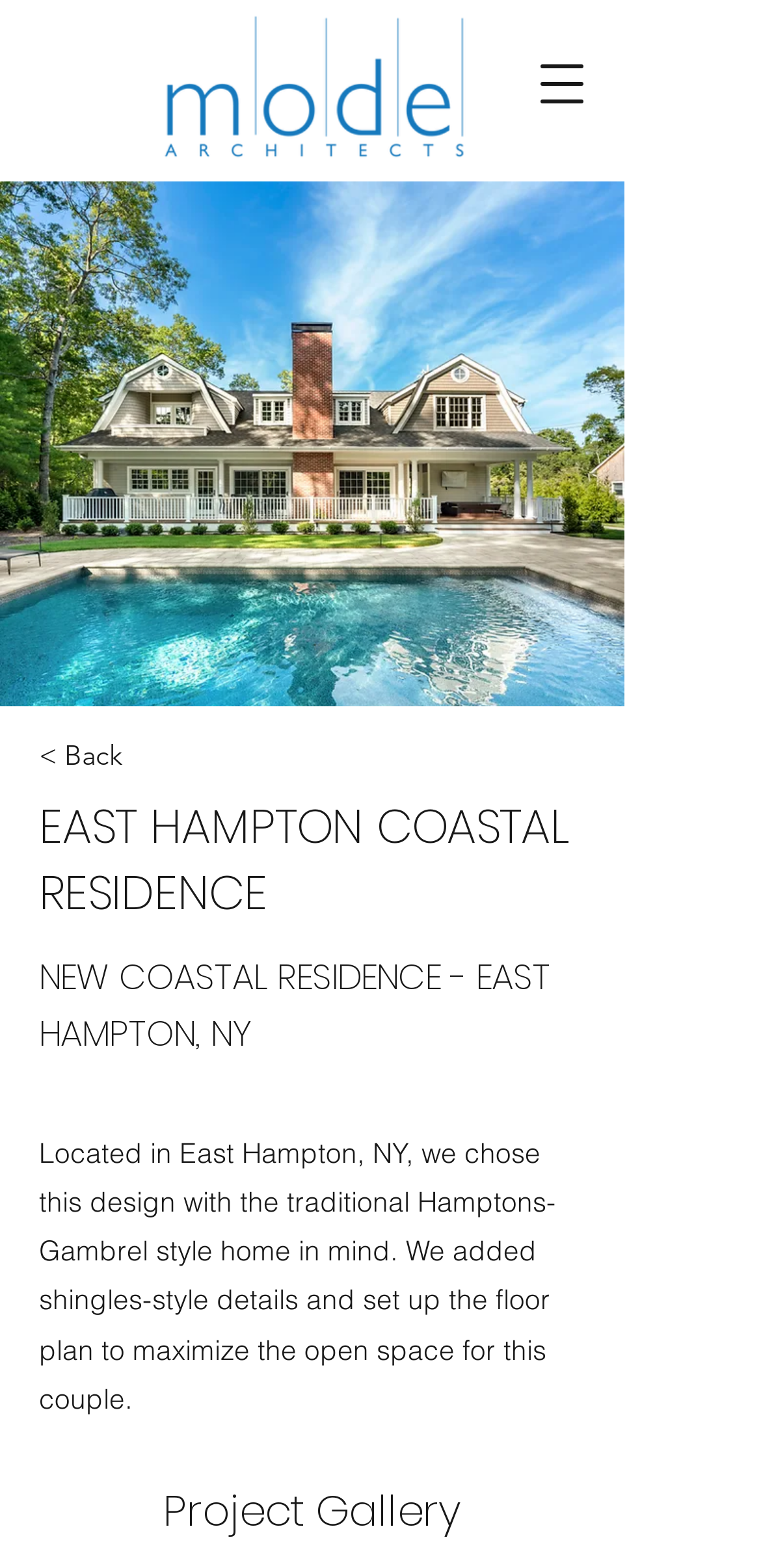What is the location of the coastal residence?
Based on the screenshot, provide a one-word or short-phrase response.

East Hampton, NY